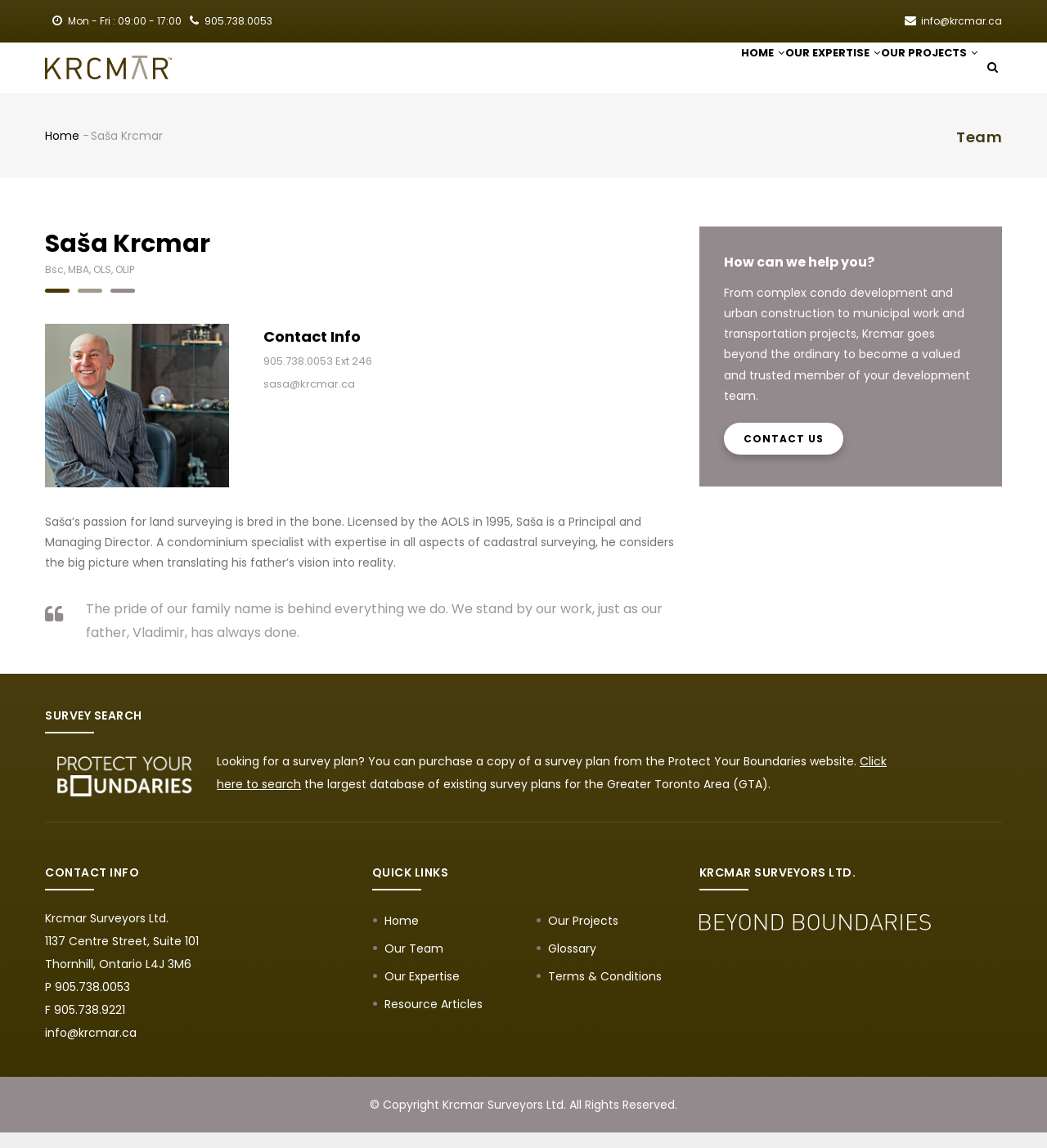Provide the bounding box coordinates for the UI element that is described as: "Protect Your Boundaries".

[0.638, 0.67, 0.77, 0.684]